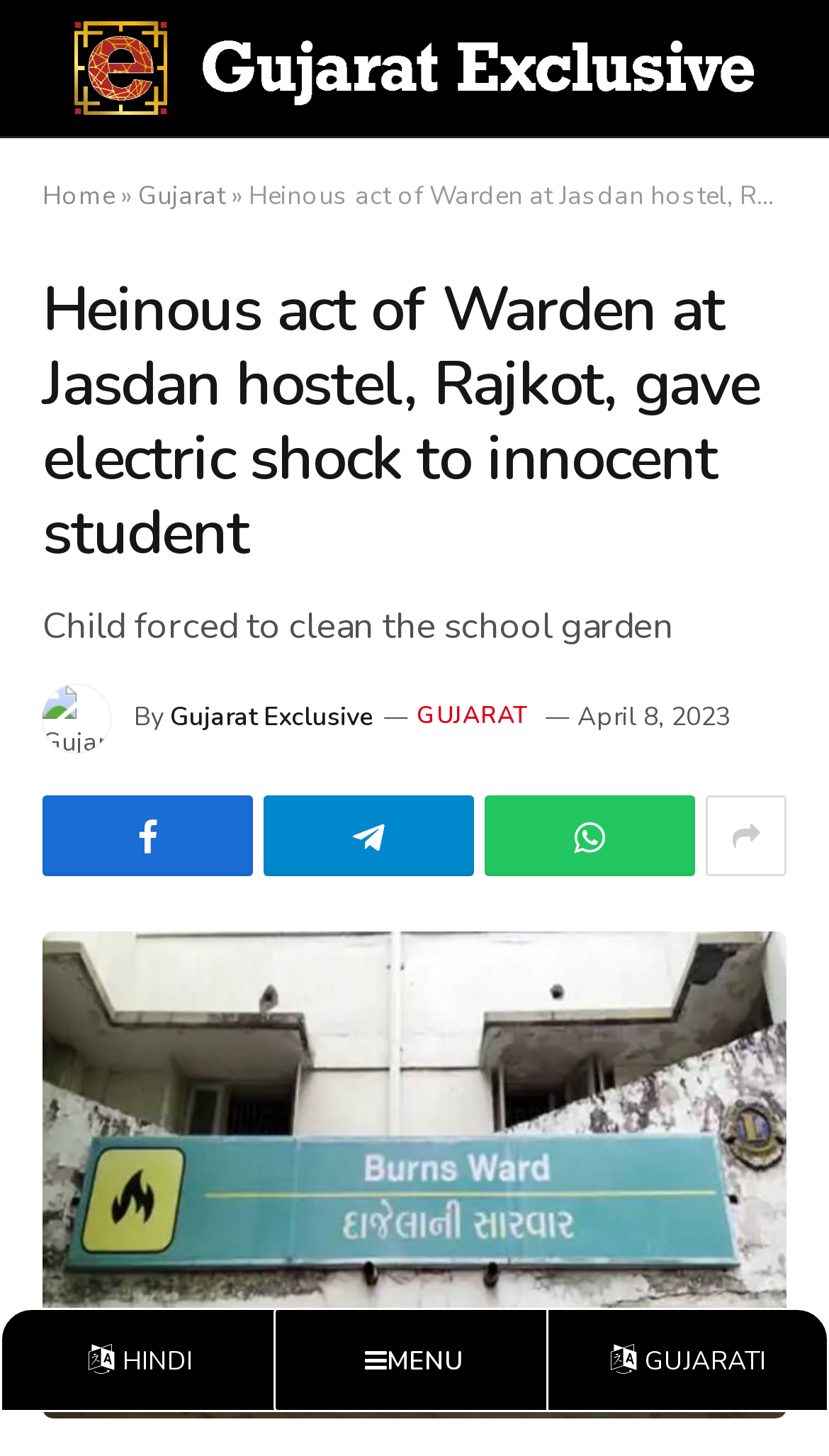Given the description title="Show More Social Sharing", predict the bounding box coordinates of the UI element. Ensure the coordinates are in the format (top-left x, top-left y, bottom-right x, bottom-right y) and all values are between 0 and 1.

[0.851, 0.546, 0.949, 0.602]